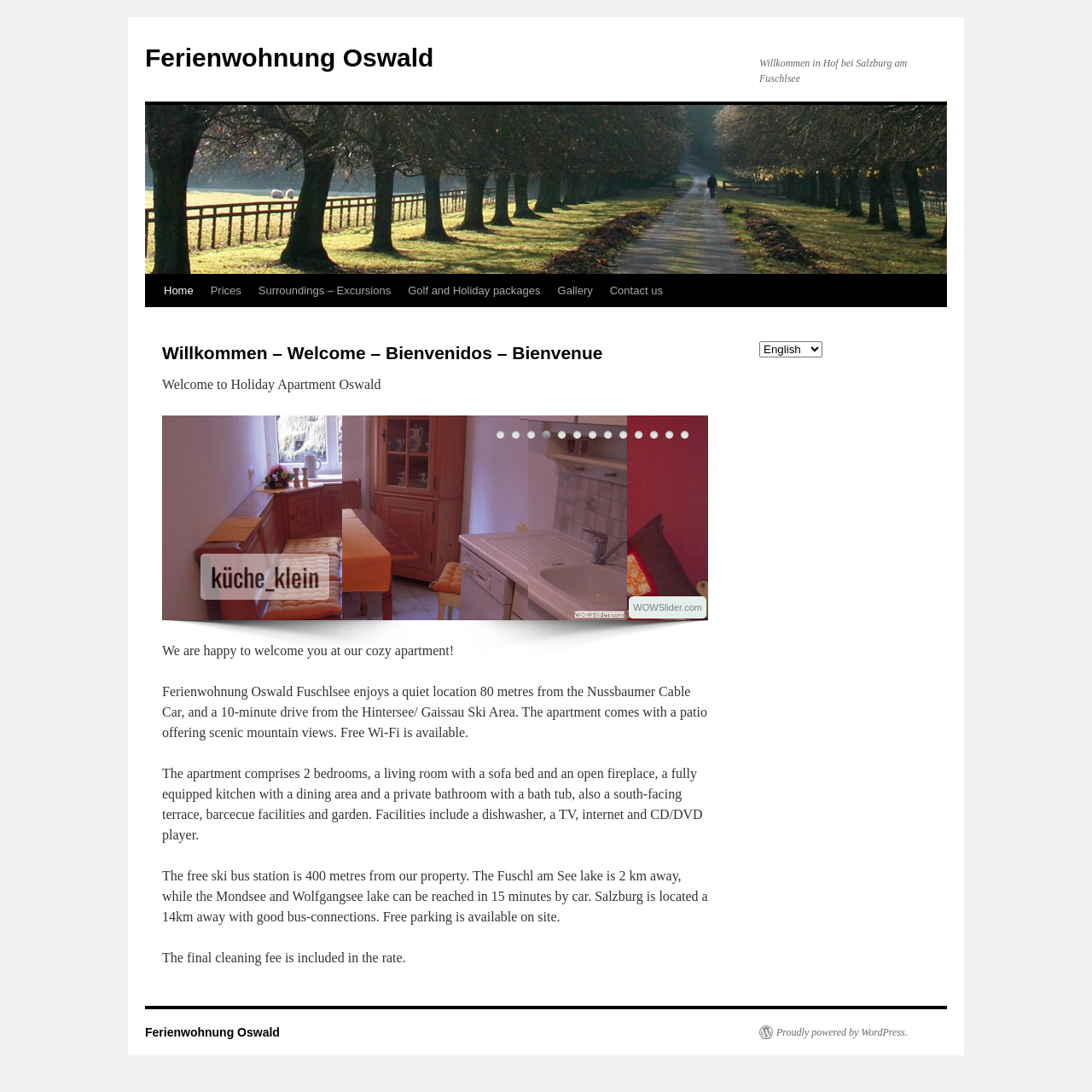Review the image segment marked with the grey border and deliver a thorough answer to the following question, based on the visual information provided: 
What is the kitchen ideal for?

According to the caption, the kitchen is ideal for families or groups, implying that it is a spacious and well-equipped area that can accommodate multiple people and facilitate socializing and meal preparation.